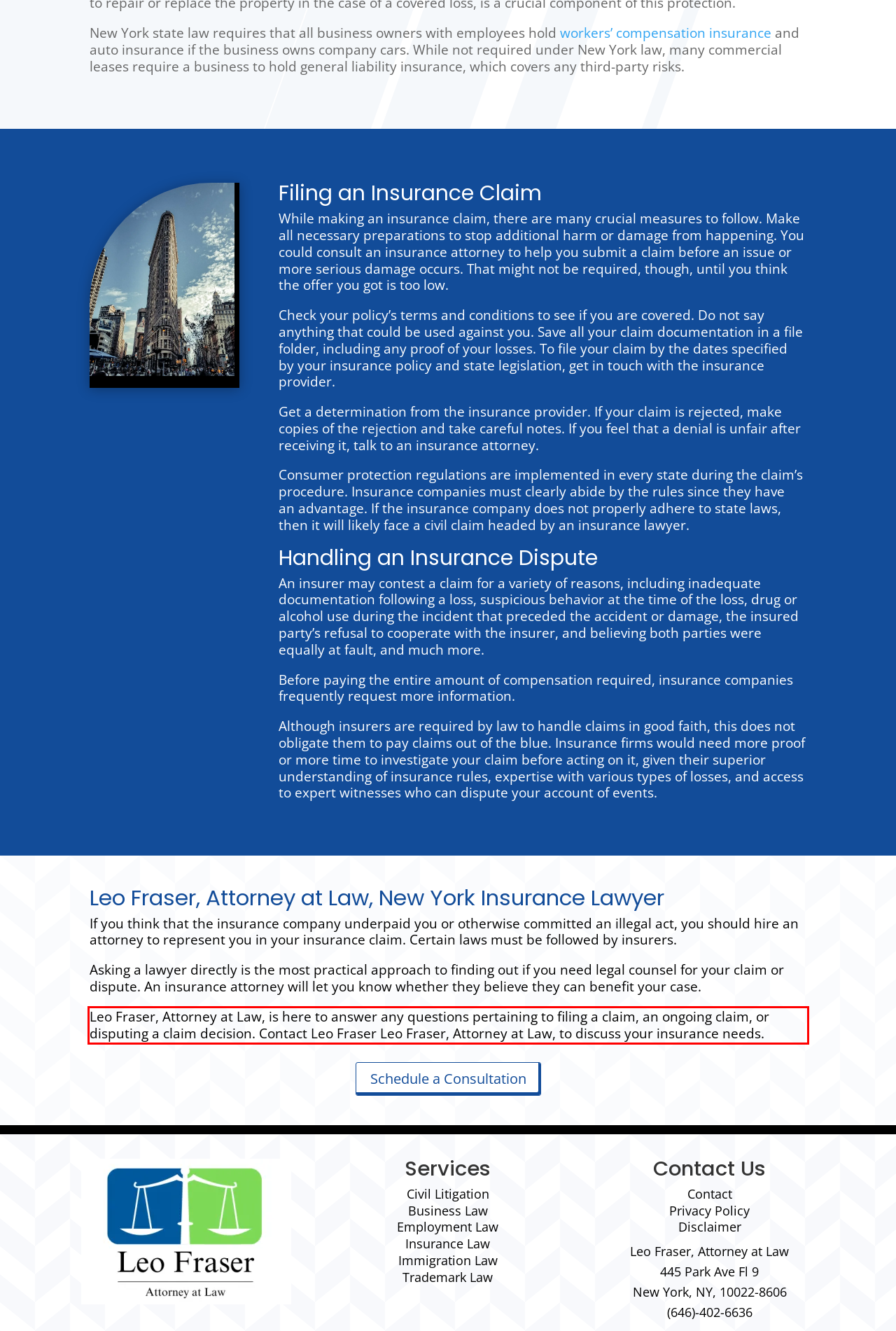Identify the text inside the red bounding box in the provided webpage screenshot and transcribe it.

Leo Fraser, Attorney at Law, is here to answer any questions pertaining to filing a claim, an ongoing claim, or disputing a claim decision. Contact Leo Fraser Leo Fraser, Attorney at Law, to discuss your insurance needs.